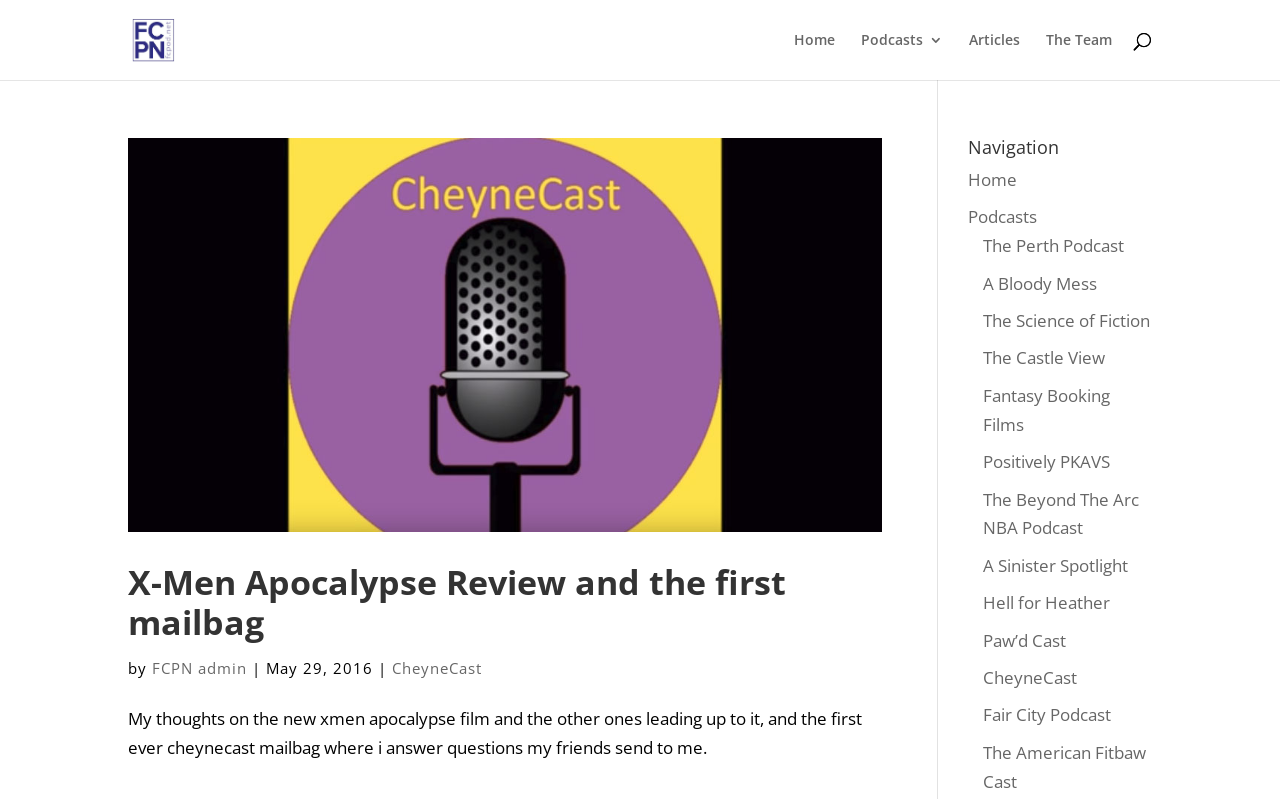Kindly determine the bounding box coordinates of the area that needs to be clicked to fulfill this instruction: "go to Fair City Podcast Network homepage".

[0.103, 0.033, 0.137, 0.062]